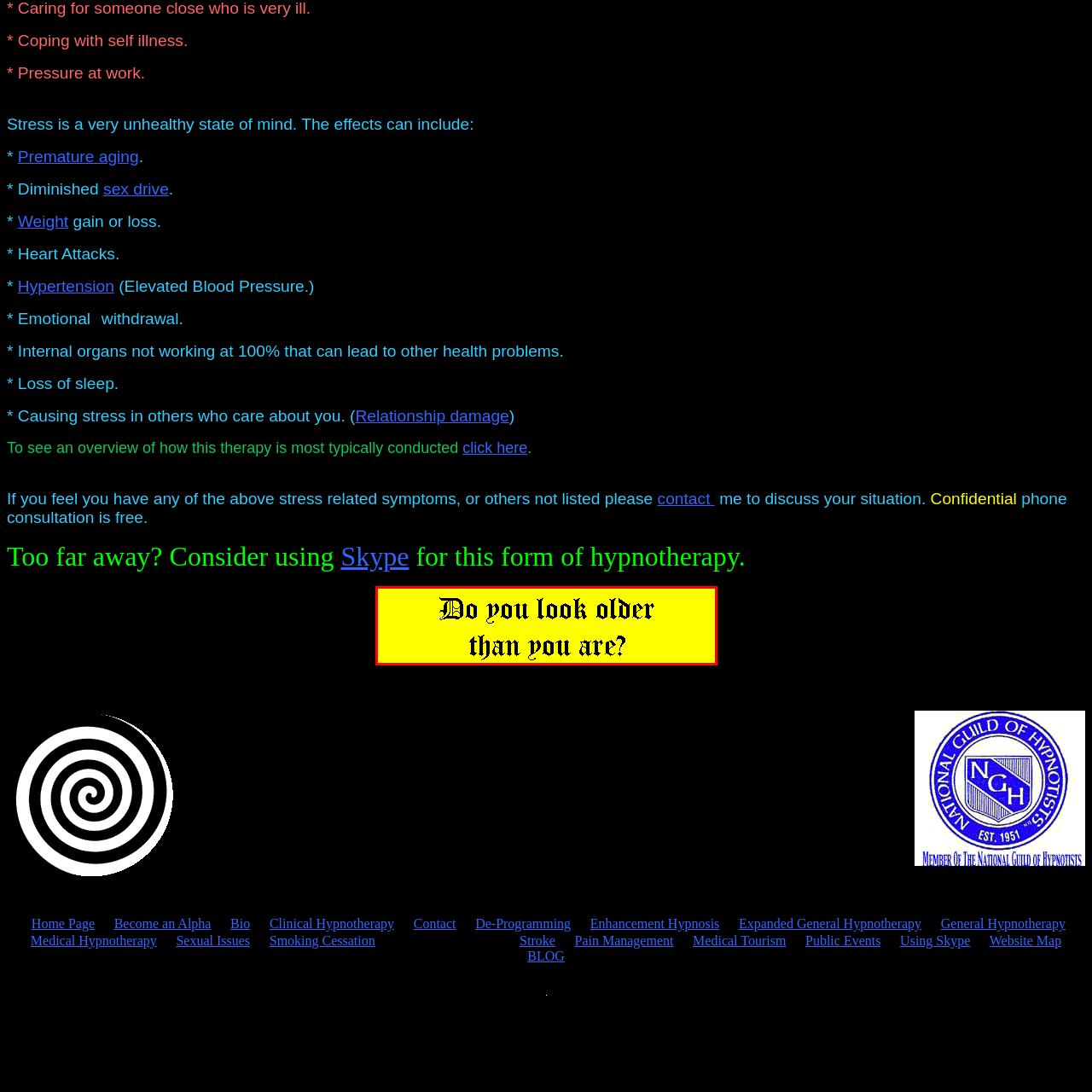What theme is discussed on the page?
Focus on the red-bounded area of the image and reply with one word or a short phrase.

Stress-related health concerns